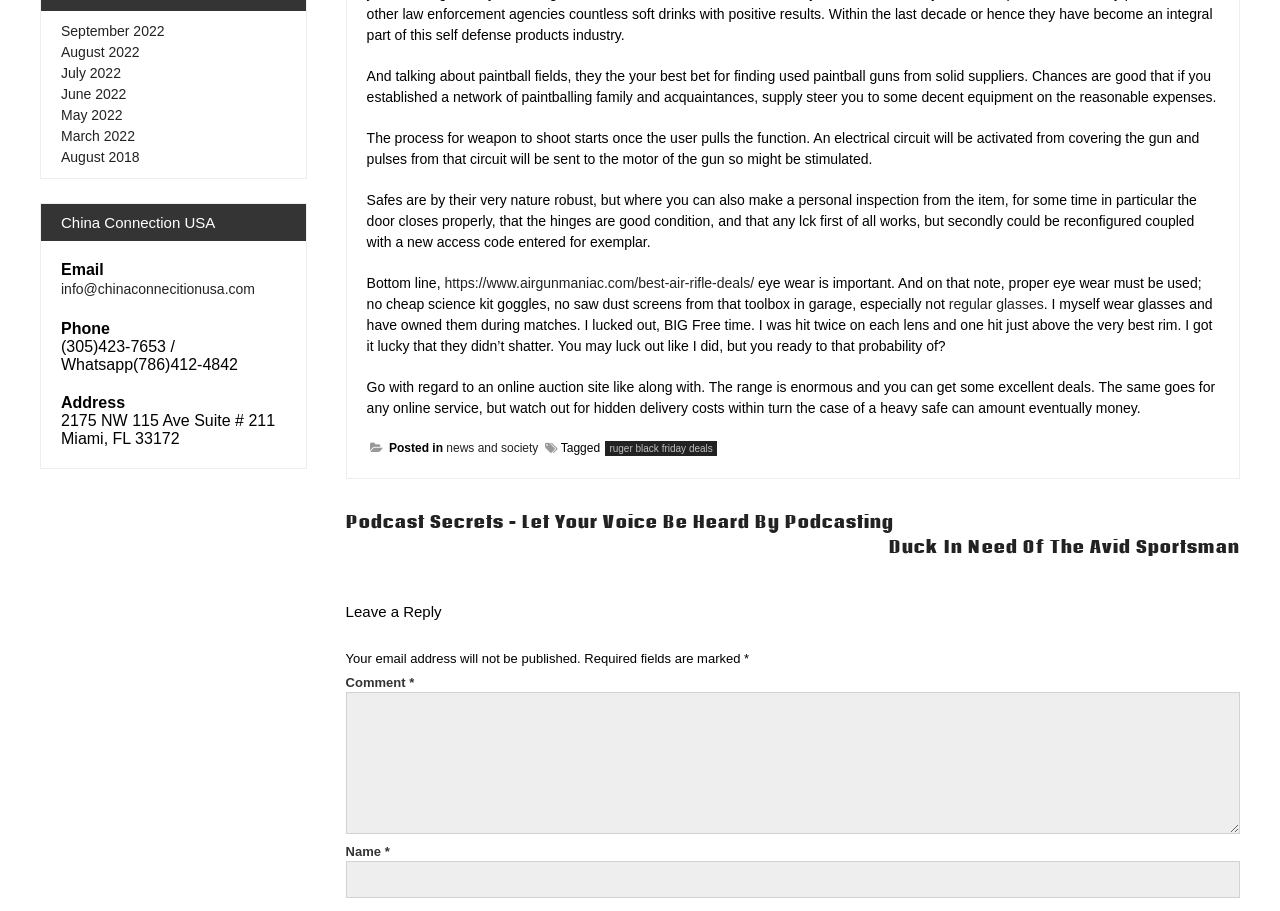Please find the bounding box for the following UI element description. Provide the coordinates in (top-left x, top-left y, bottom-right x, bottom-right y) format, with values between 0 and 1: May 2022

[0.048, 0.117, 0.096, 0.135]